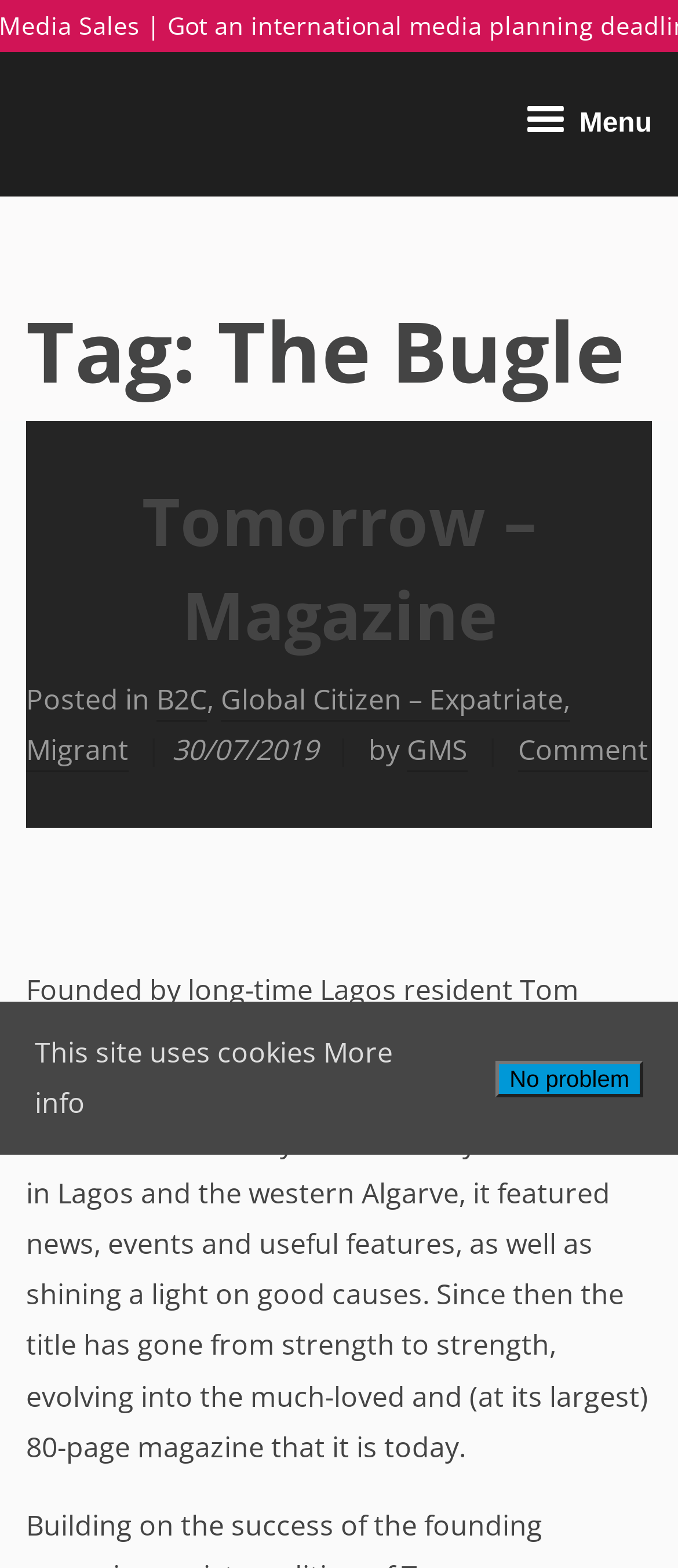What is the purpose of the magazine?
Refer to the image and give a detailed response to the question.

I found the answer by reading the text 'Founded by long-time Lagos resident Tom Henshaw, Tomorrow started life in 2011 as a four-page publication. With the aim of uniting the local community via a monthly newsletter in Lagos and the western Algarve...' which is a child element of the 'HeaderAsNonLandmark' element.